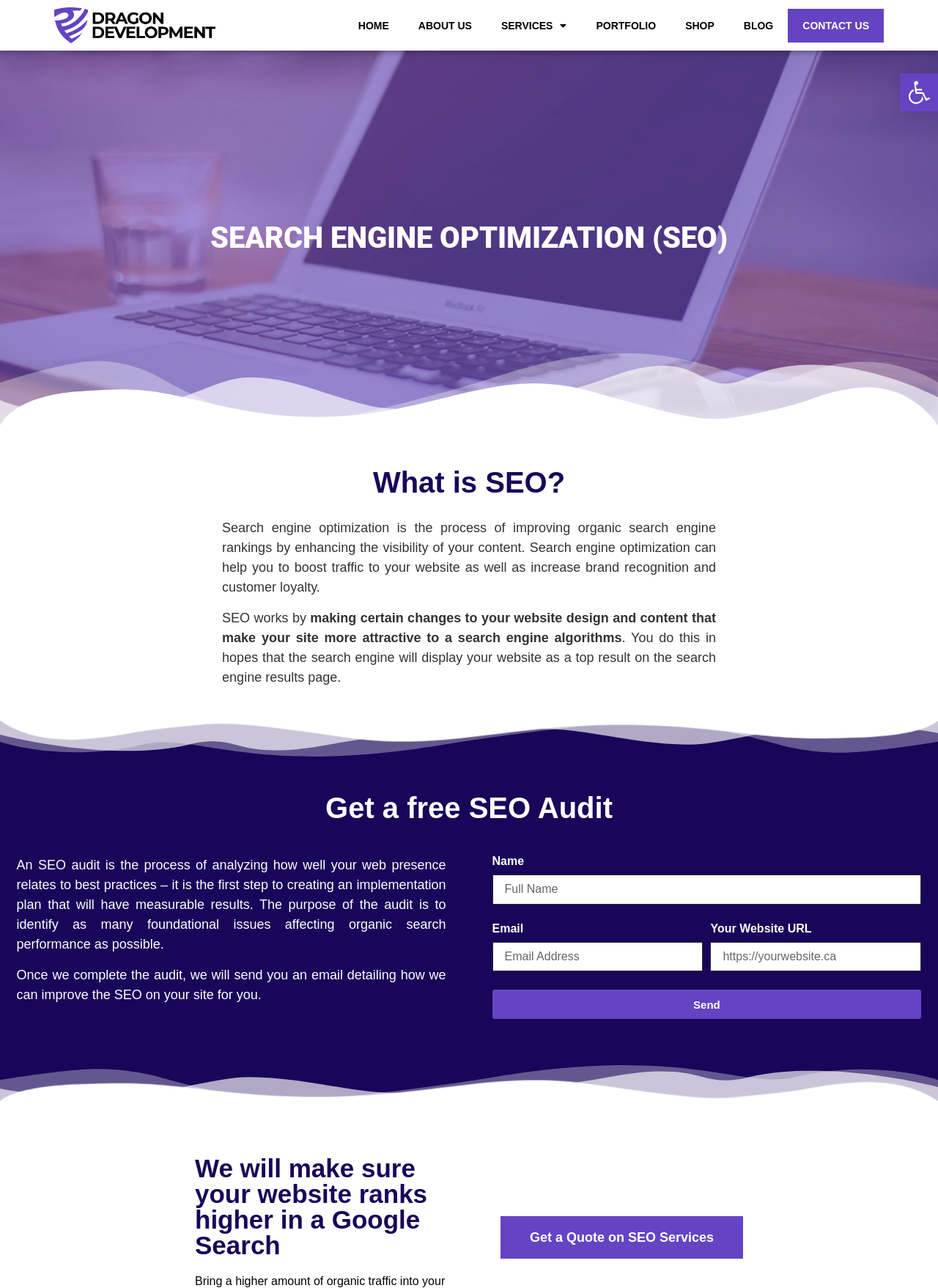Please identify and generate the text content of the webpage's main heading.

SEARCH ENGINE OPTIMIZATION (SEO)